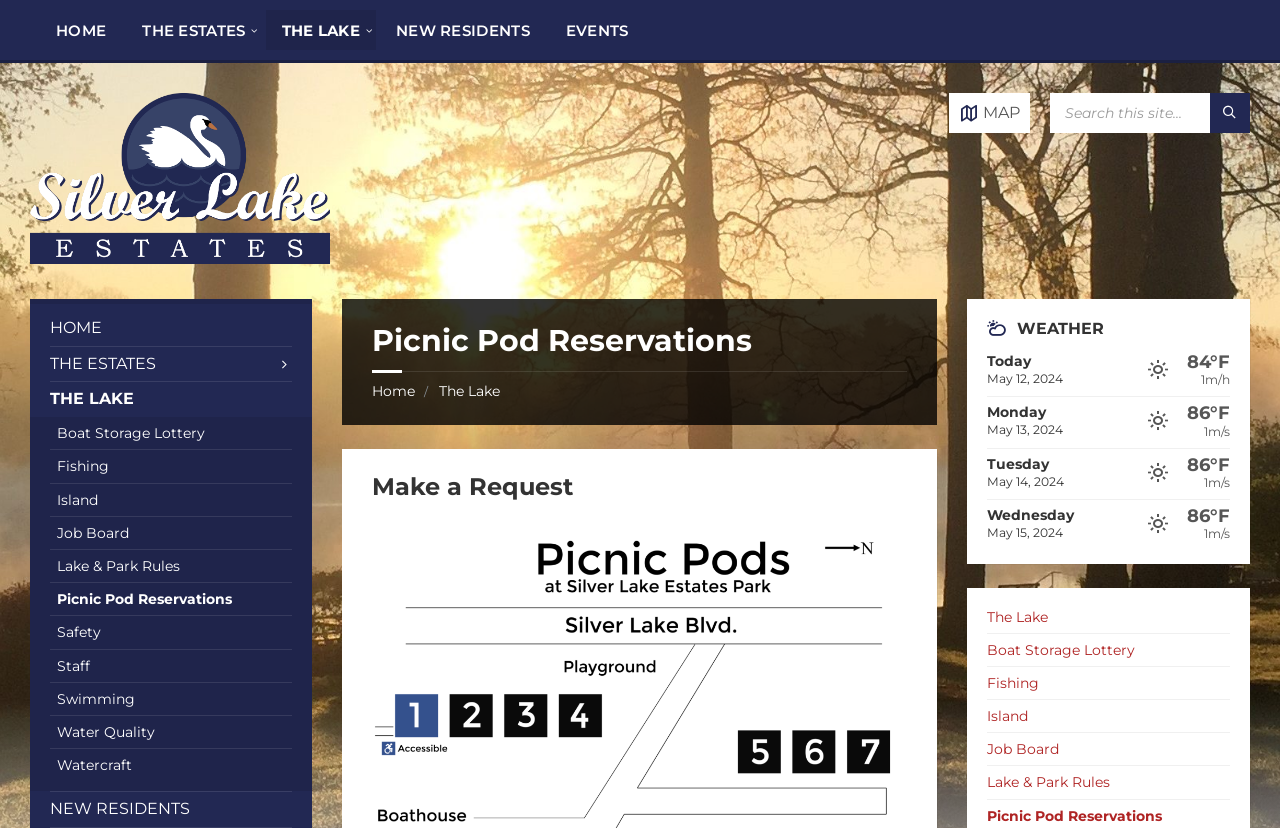How many days of weather forecast are shown?
Use the image to answer the question with a single word or phrase.

4